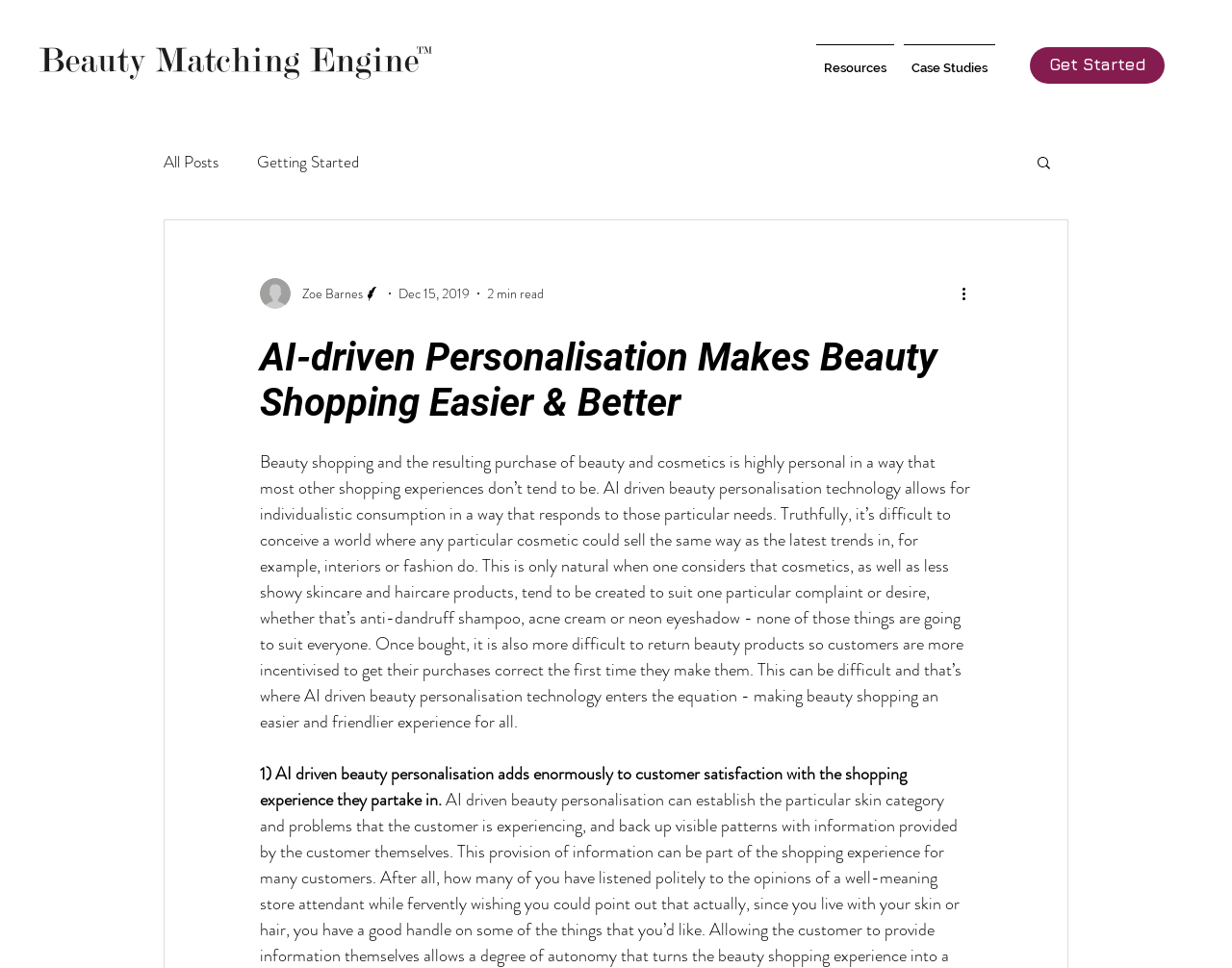What is the main topic of this webpage?
Using the image, respond with a single word or phrase.

Beauty shopping